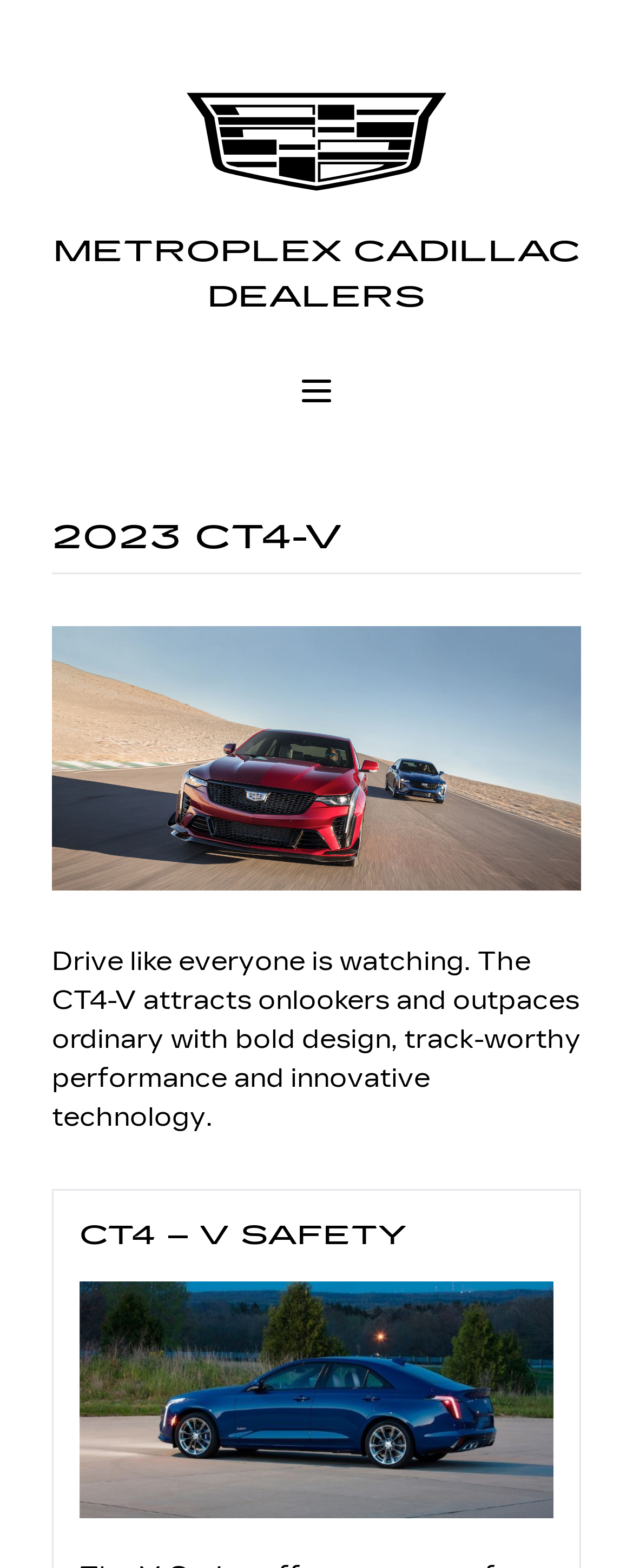Identify and extract the heading text of the webpage.

METROPLEX CADILLAC DEALERS